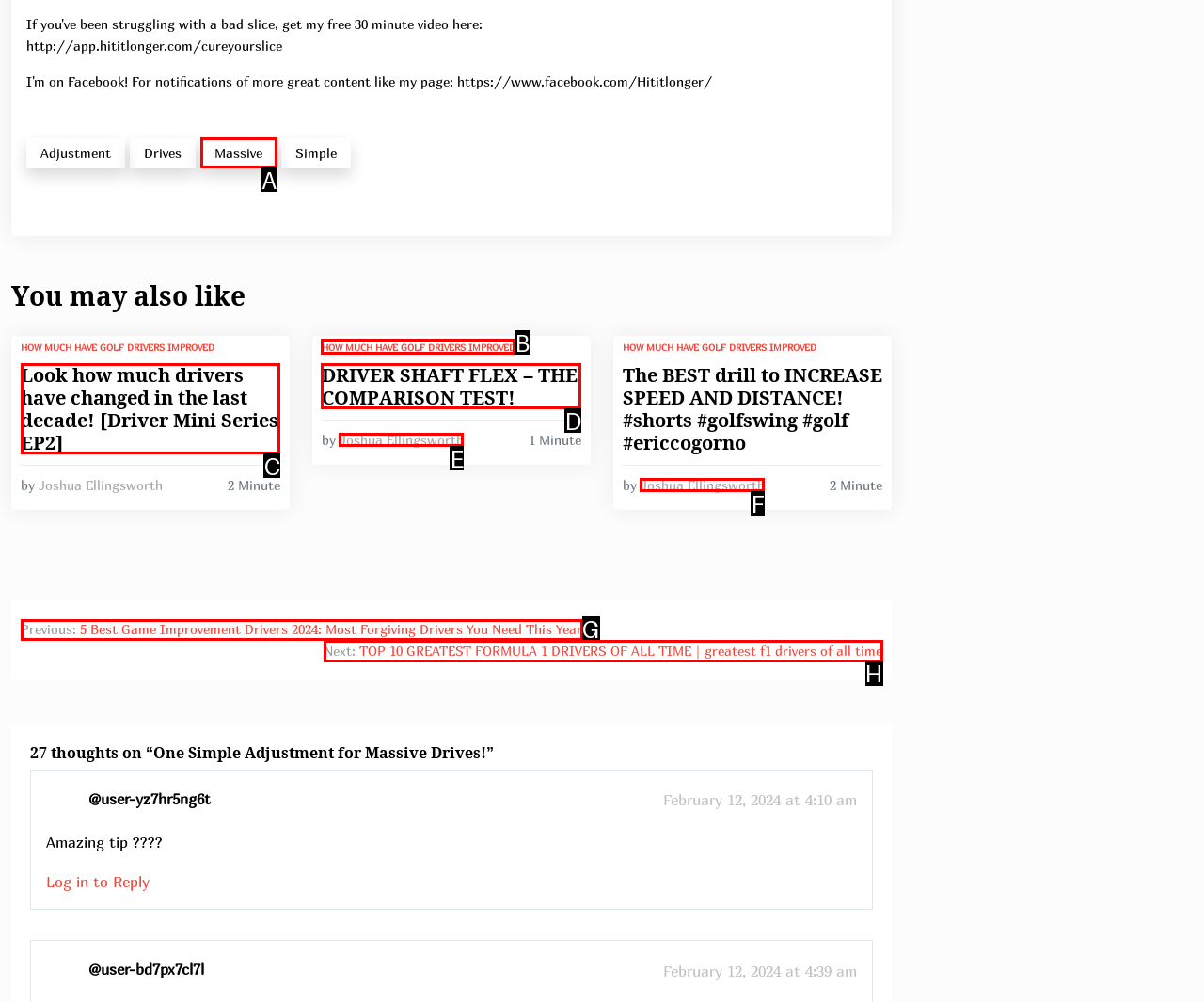Select the option that corresponds to the description: Massive
Respond with the letter of the matching choice from the options provided.

A